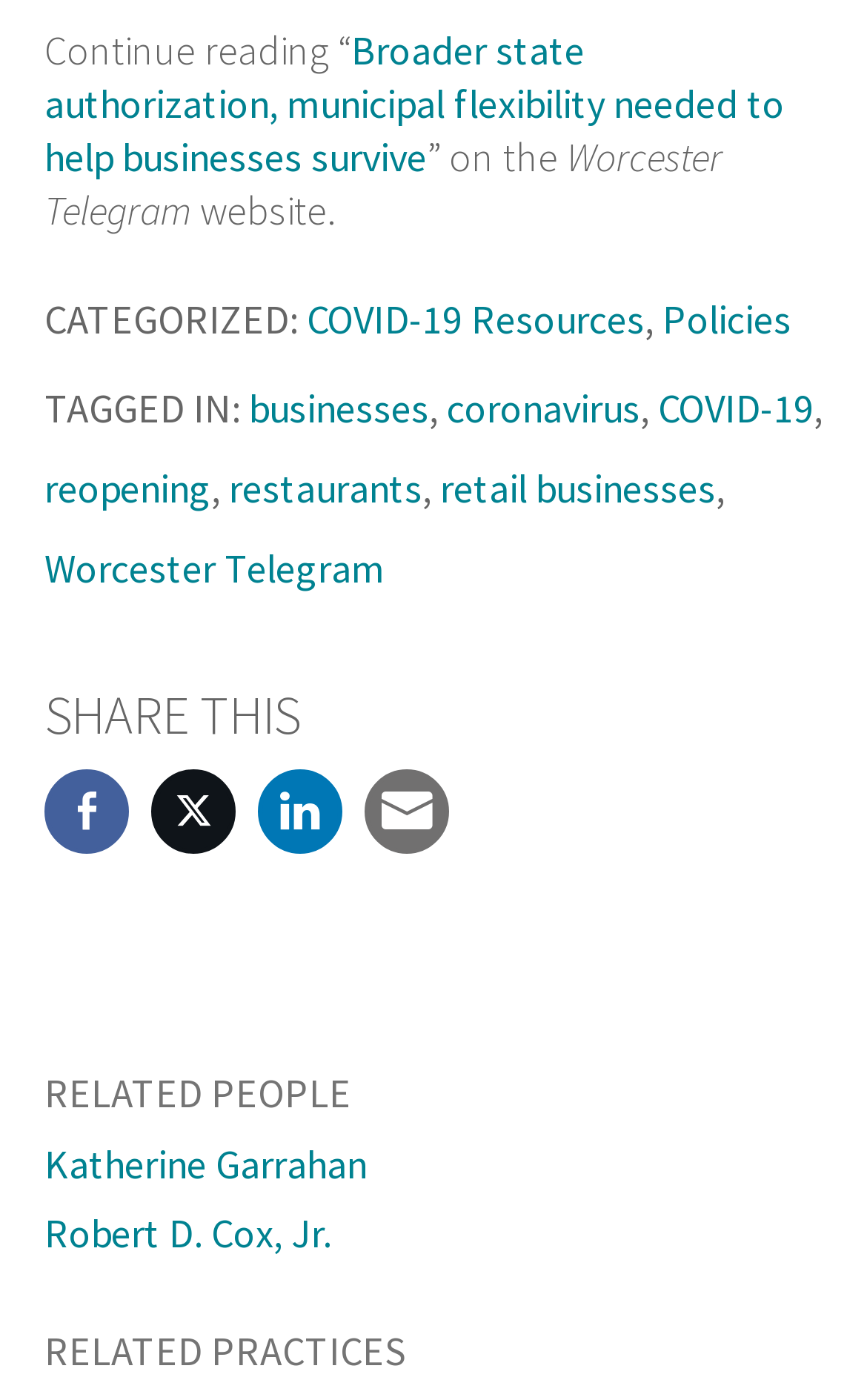Identify the bounding box coordinates for the region of the element that should be clicked to carry out the instruction: "View the related article by Katherine Garrahan". The bounding box coordinates should be four float numbers between 0 and 1, i.e., [left, top, right, bottom].

[0.051, 0.812, 0.423, 0.849]